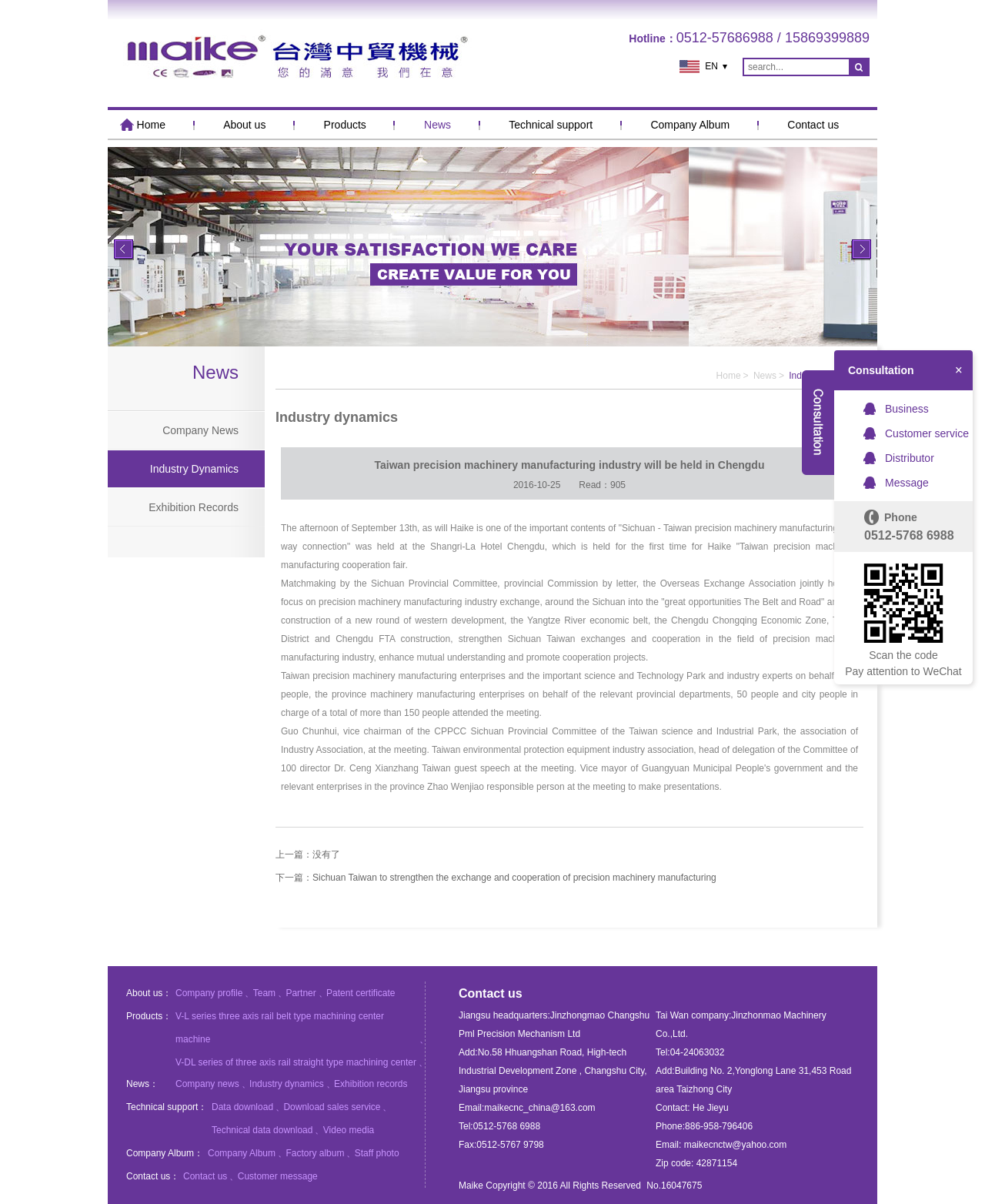Can you find the bounding box coordinates for the UI element given this description: "Company Album"? Provide the coordinates as four float numbers between 0 and 1: [left, top, right, bottom].

[0.631, 0.091, 0.77, 0.116]